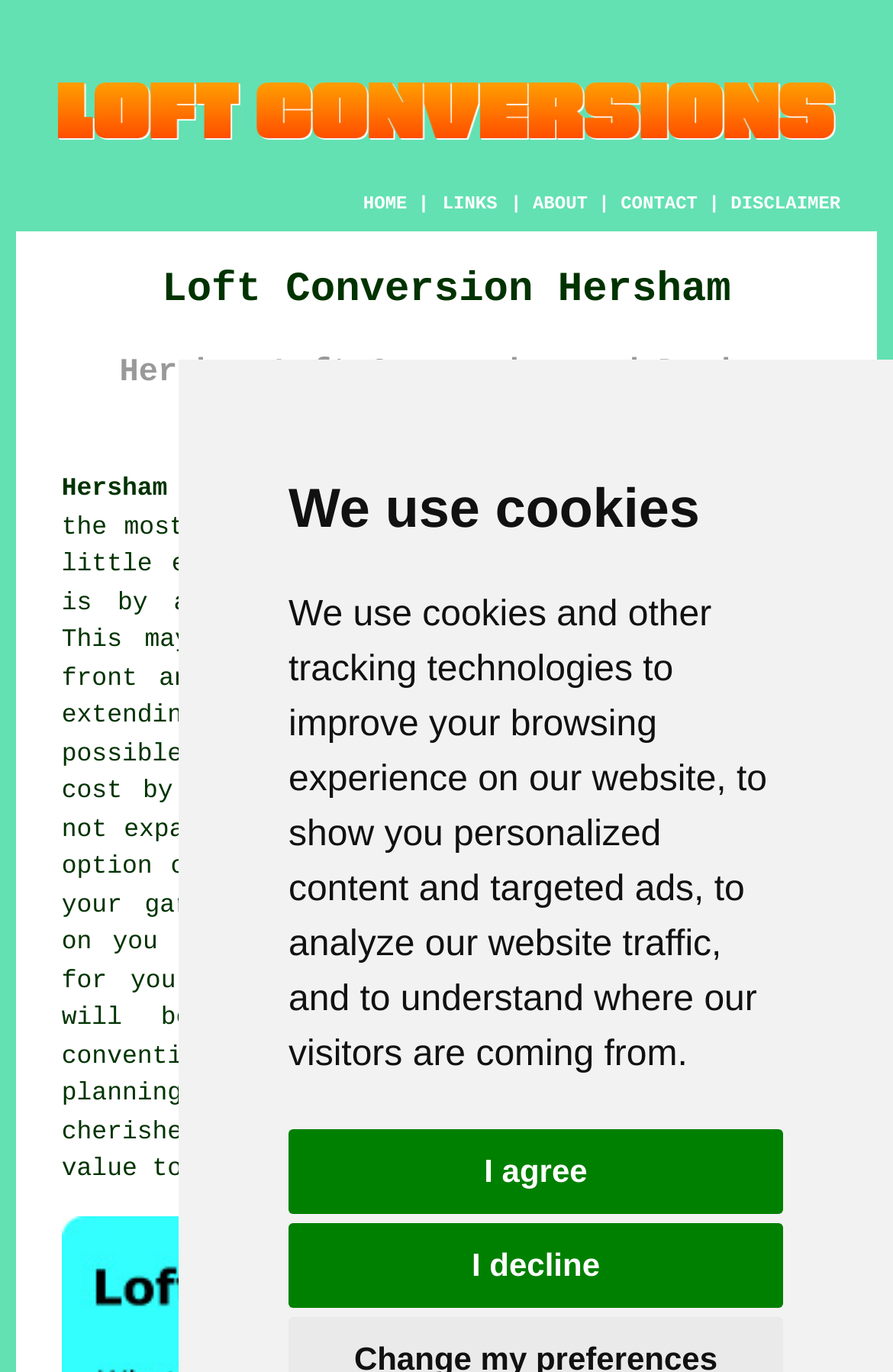Kindly provide the bounding box coordinates of the section you need to click on to fulfill the given instruction: "go to home page".

[0.407, 0.143, 0.456, 0.158]